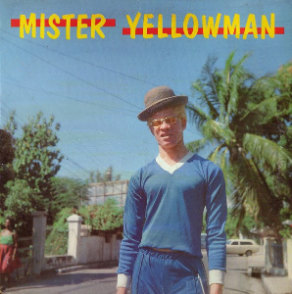Please reply with a single word or brief phrase to the question: 
What is the color of the album title?

Bright yellow and red